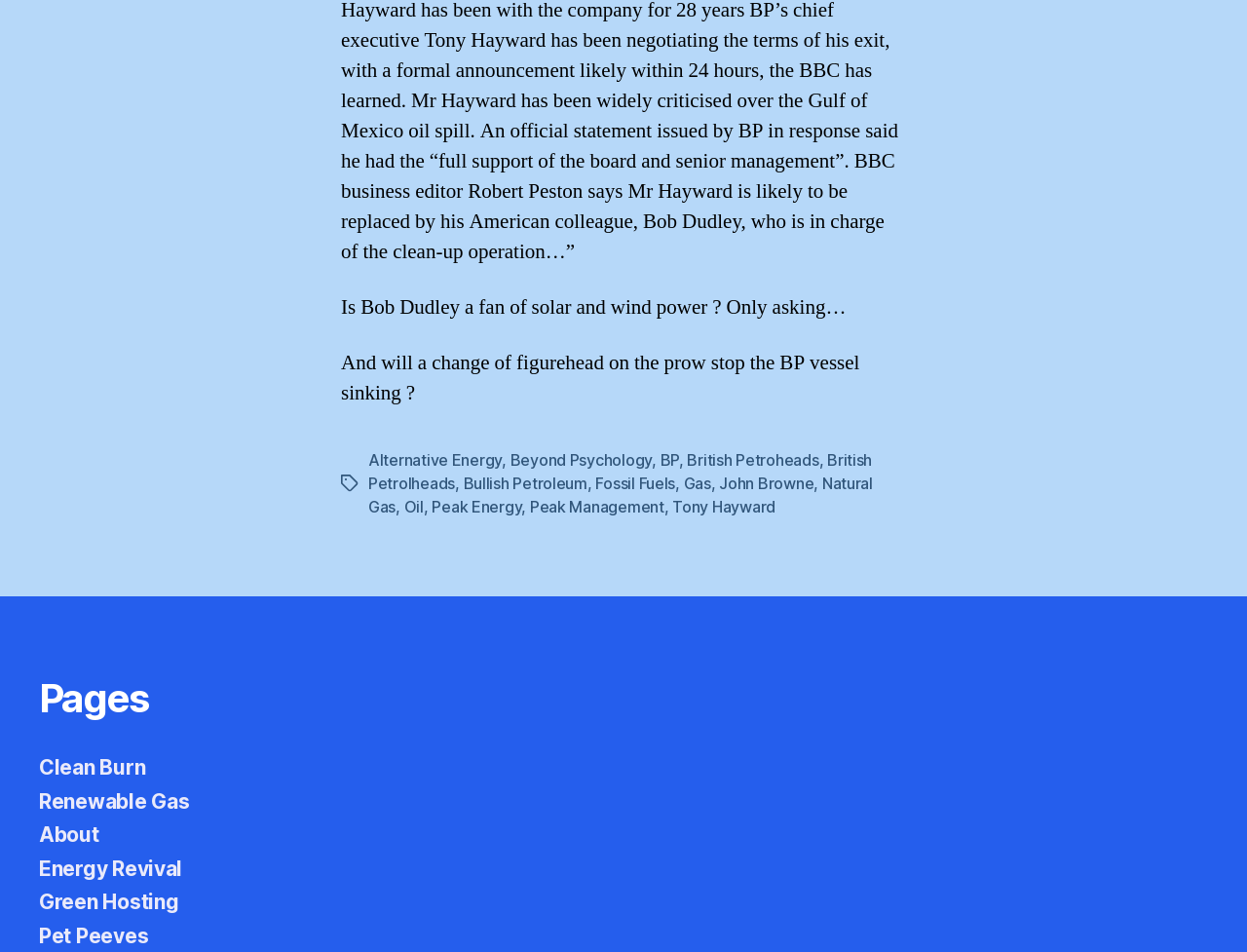Identify the bounding box coordinates for the element that needs to be clicked to fulfill this instruction: "Read about 'Renewable Gas'". Provide the coordinates in the format of four float numbers between 0 and 1: [left, top, right, bottom].

[0.031, 0.829, 0.152, 0.854]